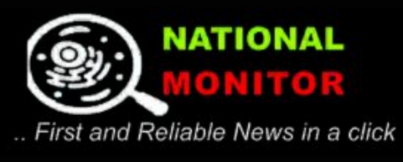Please give a succinct answer using a single word or phrase:
What is the tagline of National Monitor?

.. First and Reliable News in a click